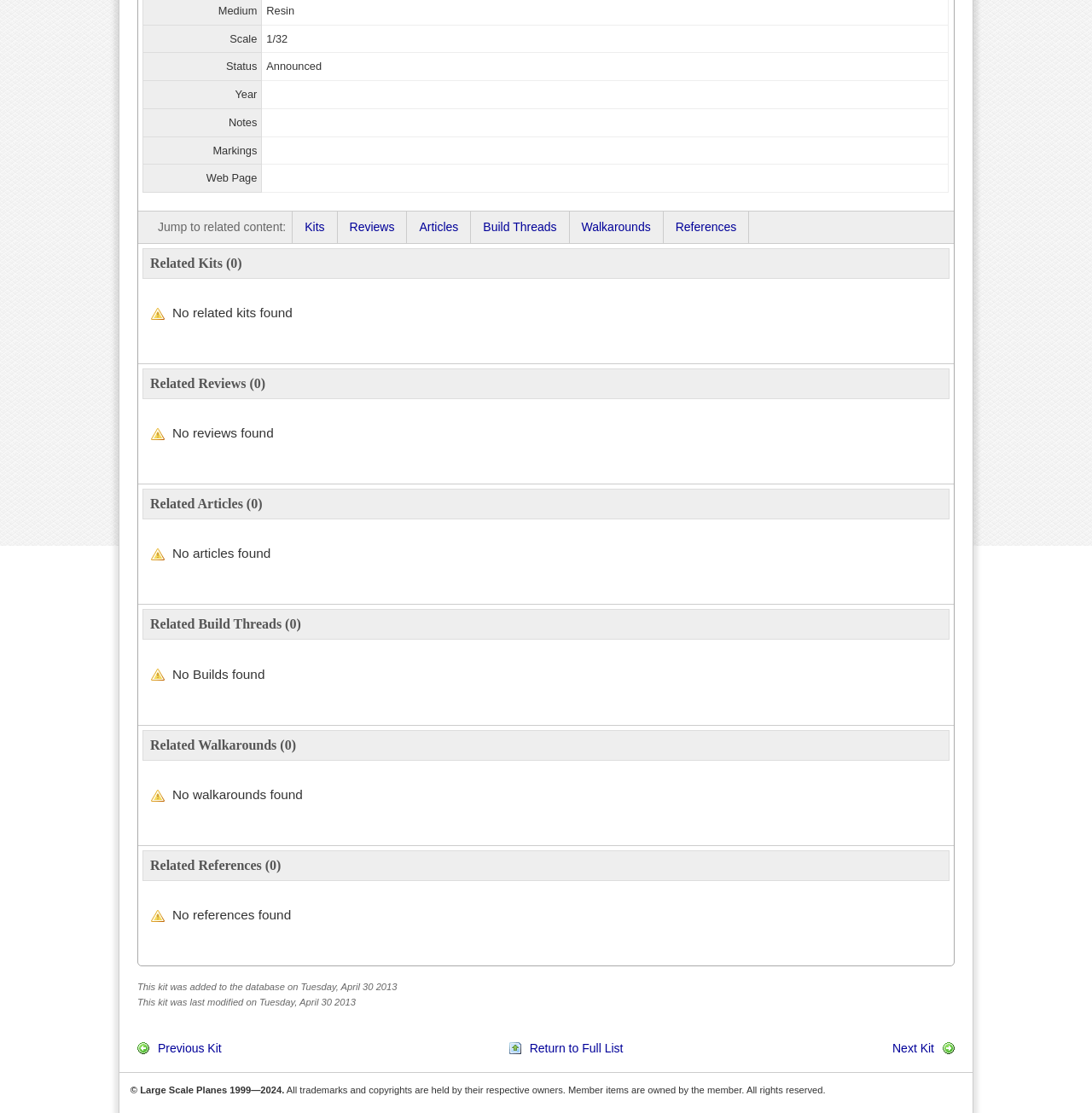Give the bounding box coordinates for the element described by: "Articles".

[0.373, 0.19, 0.431, 0.218]